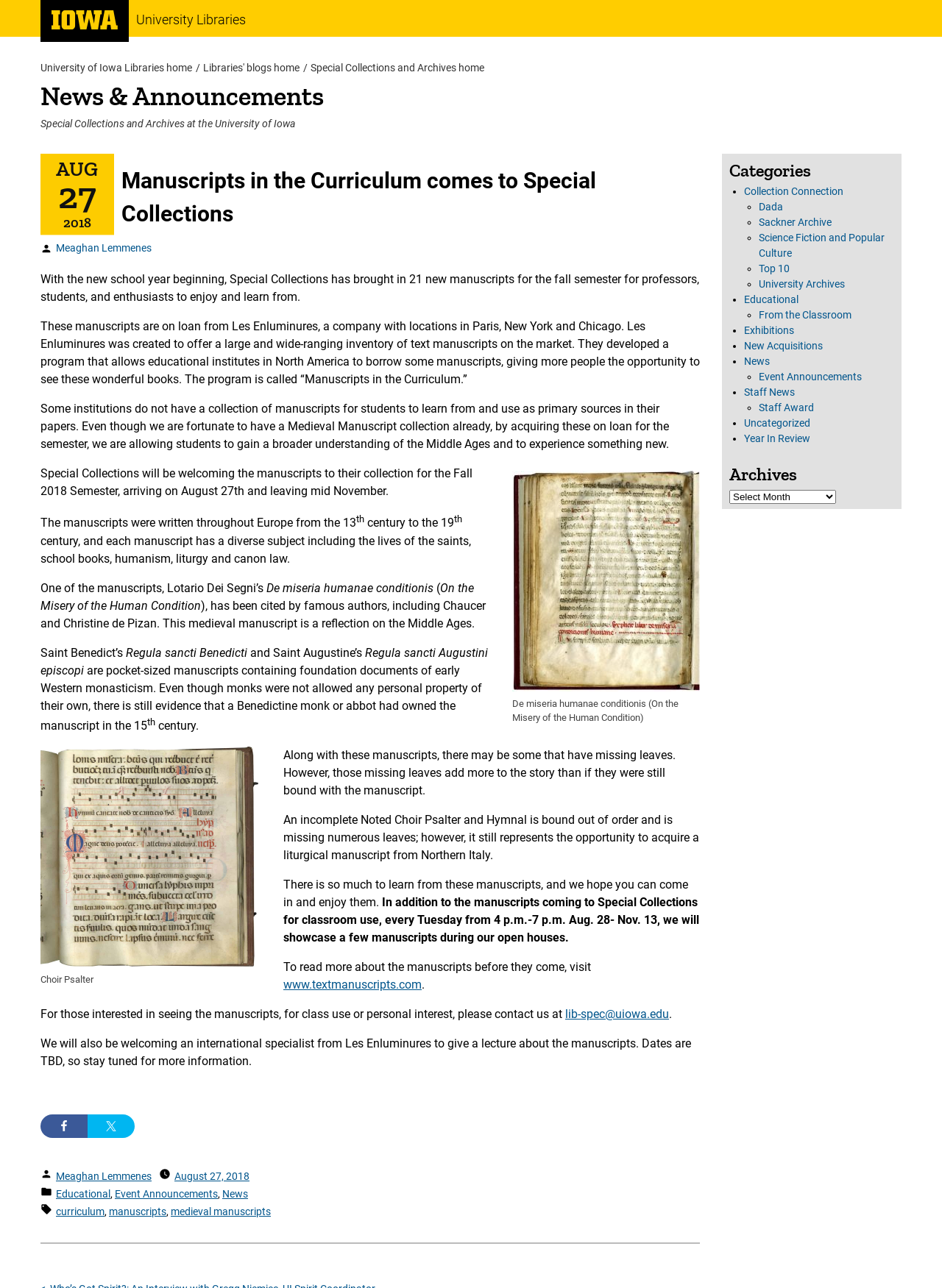Please identify the coordinates of the bounding box for the clickable region that will accomplish this instruction: "View Manuscripts in the Curriculum comes to Special Collections".

[0.129, 0.127, 0.743, 0.179]